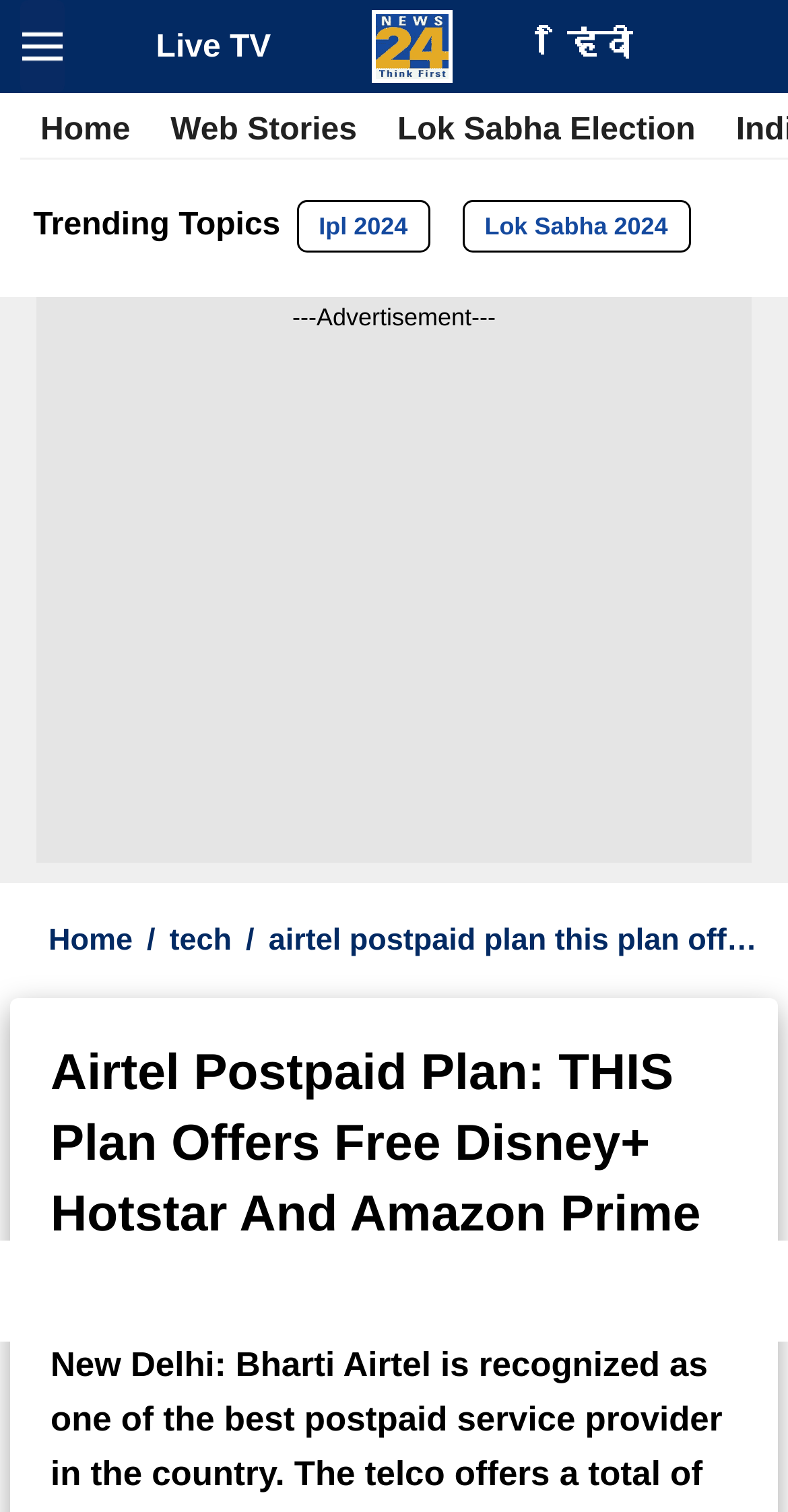Determine the bounding box coordinates of the region I should click to achieve the following instruction: "Go to news24 homepage". Ensure the bounding box coordinates are four float numbers between 0 and 1, i.e., [left, top, right, bottom].

[0.472, 0.0, 0.574, 0.061]